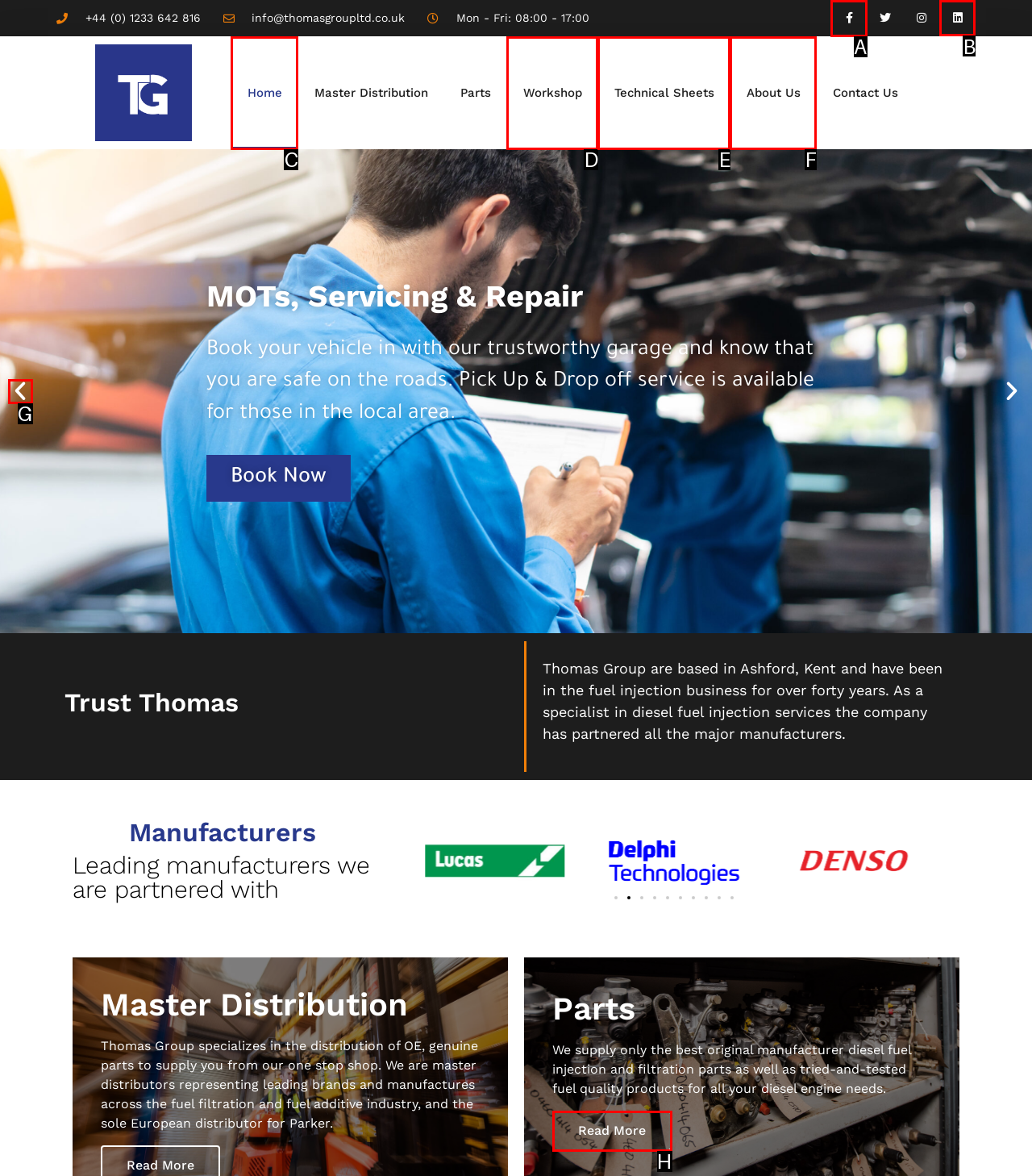What option should you select to complete this task: Read the article about how long do delta 8 gummies last? Indicate your answer by providing the letter only.

None